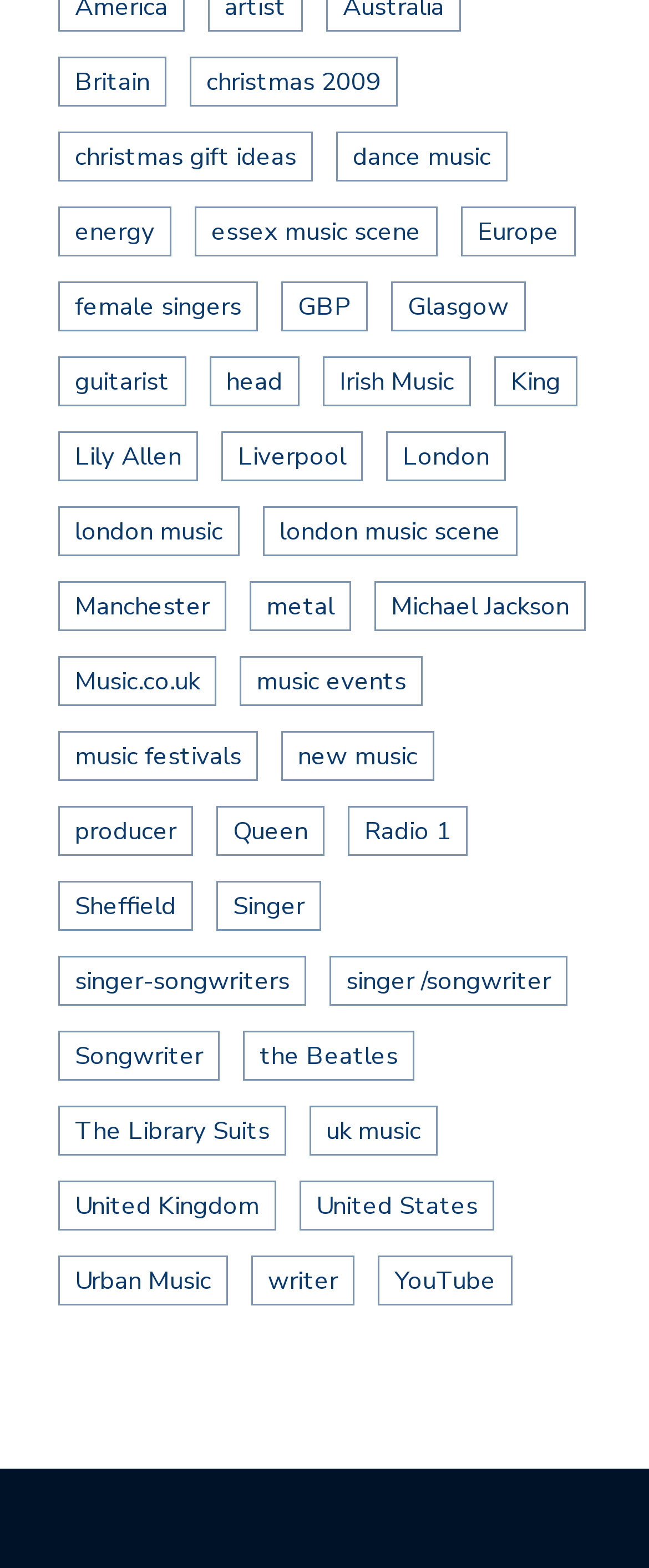Locate the bounding box of the user interface element based on this description: "christmas gift ideas".

[0.09, 0.083, 0.482, 0.115]